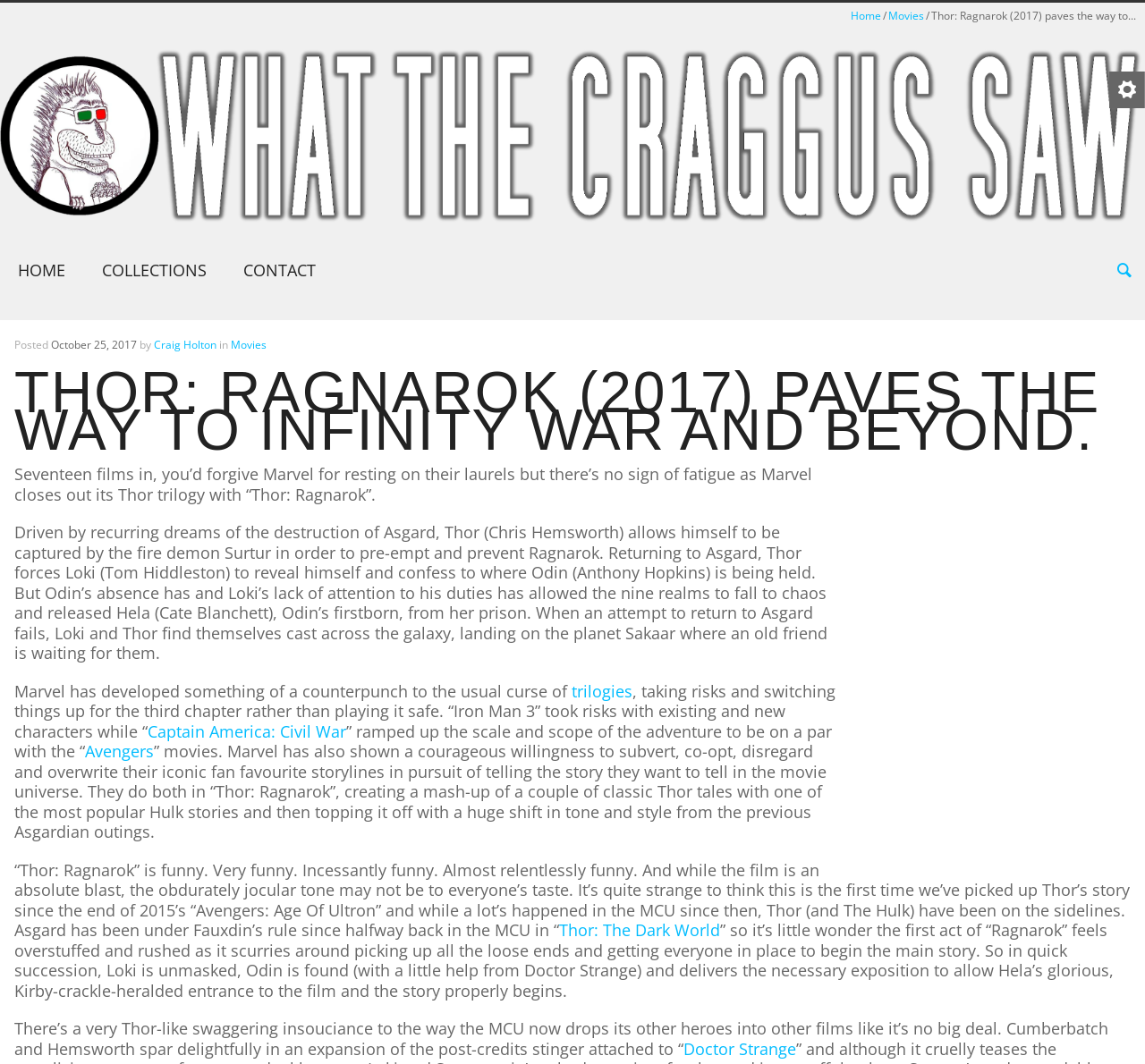Identify the bounding box coordinates of the region that should be clicked to execute the following instruction: "Click on Craig Holton".

[0.134, 0.317, 0.189, 0.331]